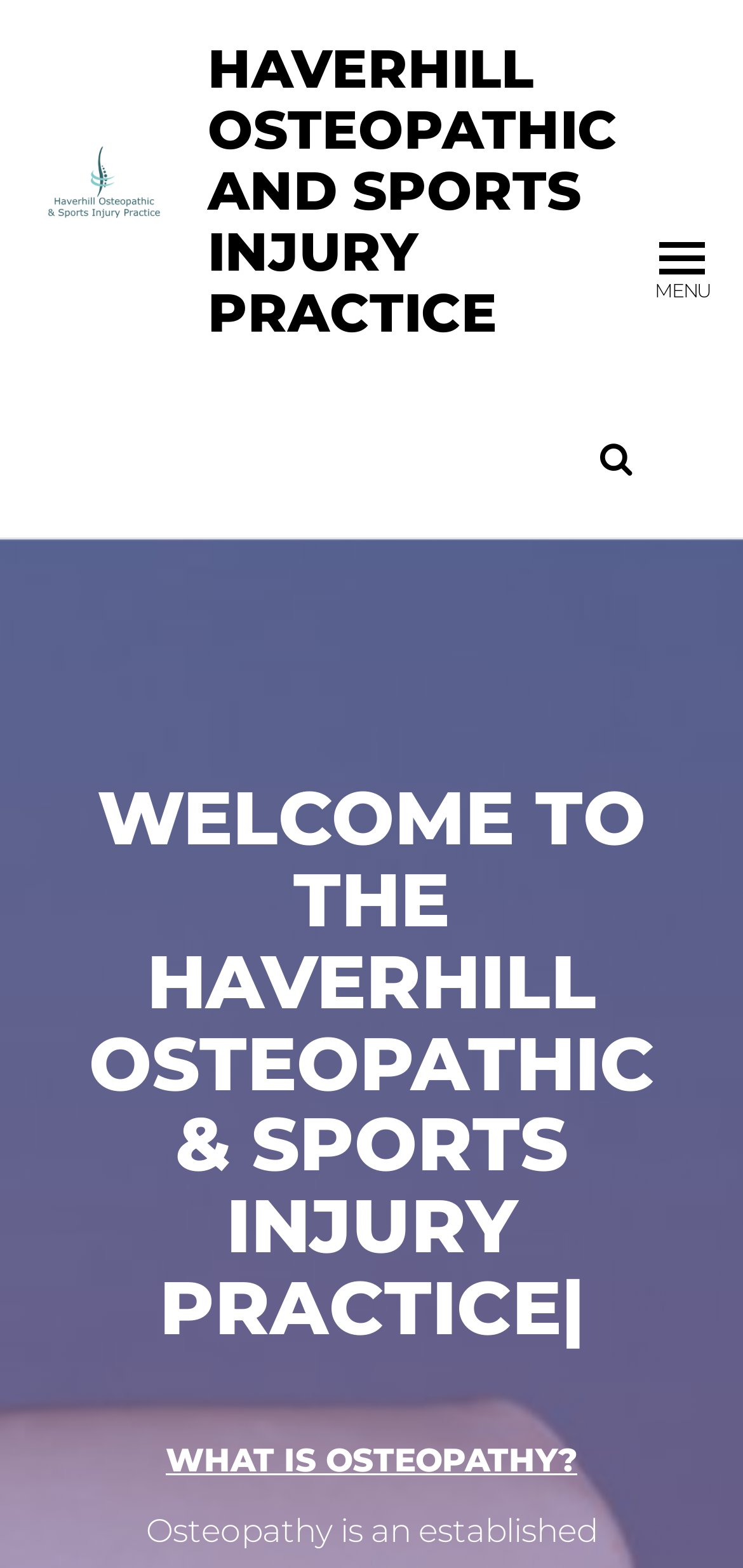Detail the features and information presented on the webpage.

The webpage is about Haverhill Osteopathic and Sports Injury Practice. At the top left, there is a link and an image with the same name as the practice, which suggests that it might be a logo. Below the logo, there is a large heading that displays the practice's name in all capital letters, taking up most of the width of the page. 

On the top right, there is a link labeled "MENU". When clicked, it expands to reveal a section with a heading that welcomes users to the practice. Below the welcome heading, there is a paragraph of text that asks "WHAT IS OSTEOPATHY?", which implies that the practice provides information about osteopathy and its services.